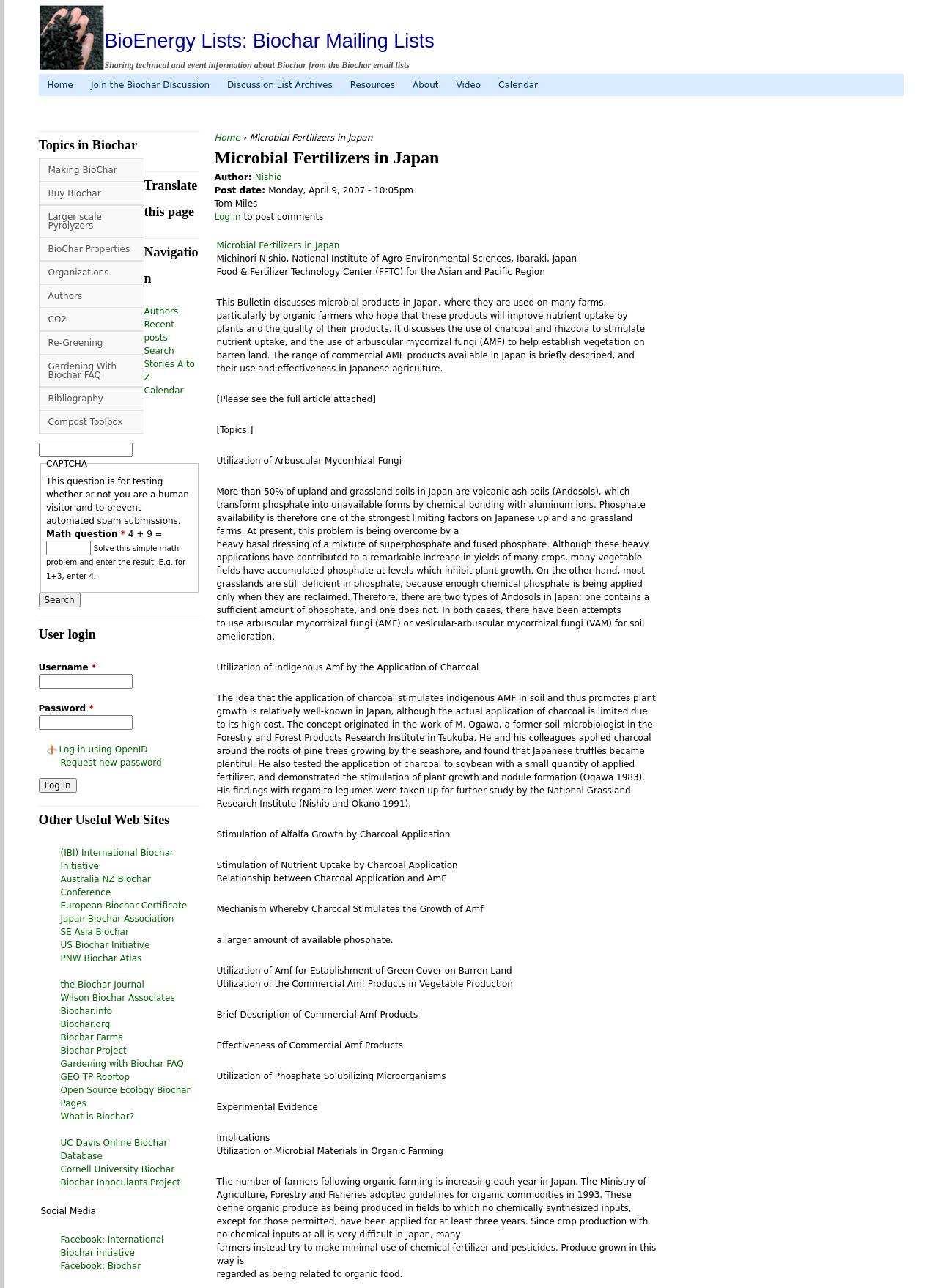Given the description Internships Abroad, predict the bounding box coordinates of the UI element. Ensure the coordinates are in the format (top-left x, top-left y, bottom-right x, bottom-right y) and all values are between 0 and 1.

None